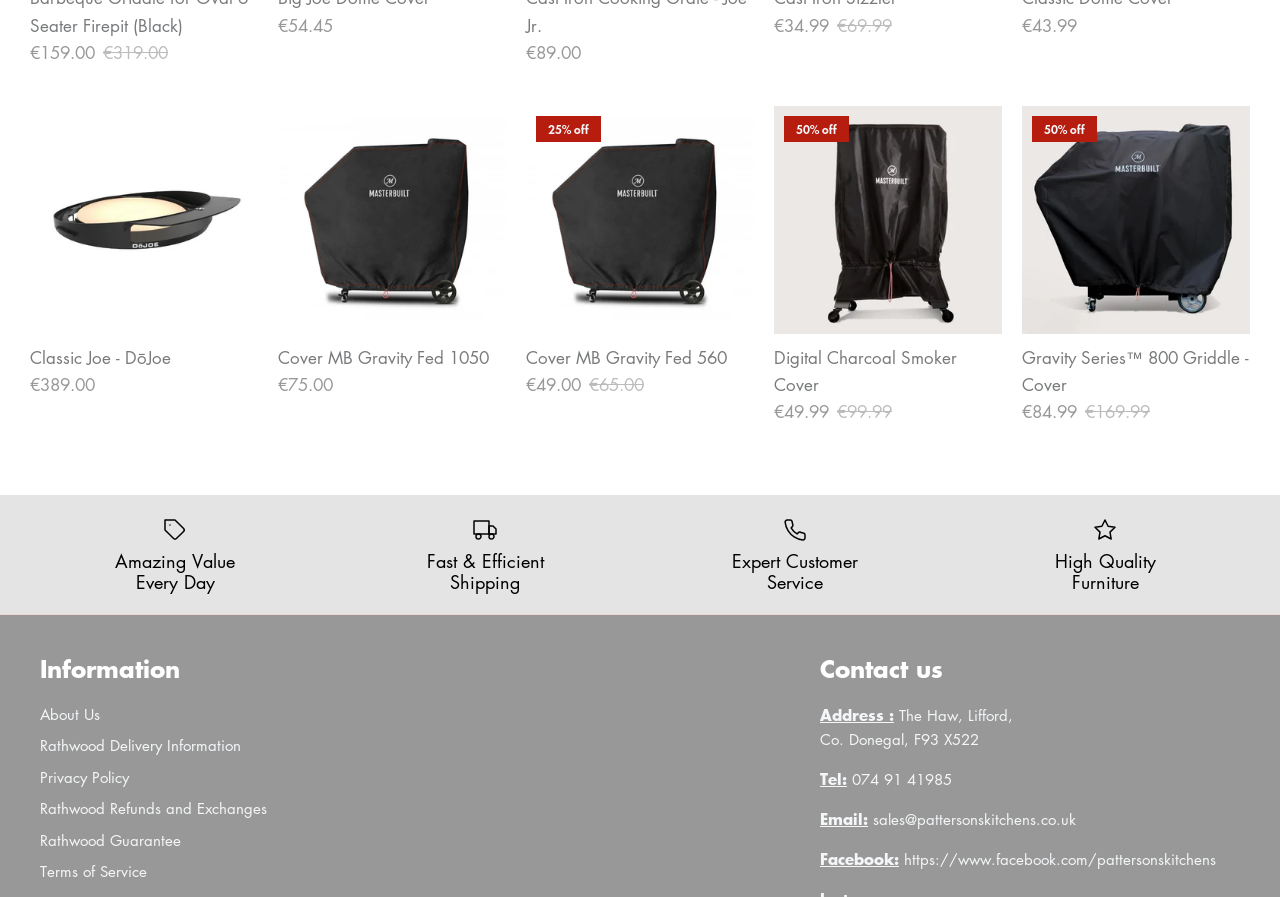Please determine the bounding box coordinates of the element to click on in order to accomplish the following task: "Click on 'Expert Customer Service'". Ensure the coordinates are four float numbers ranging from 0 to 1, i.e., [left, top, right, bottom].

[0.508, 0.575, 0.734, 0.662]